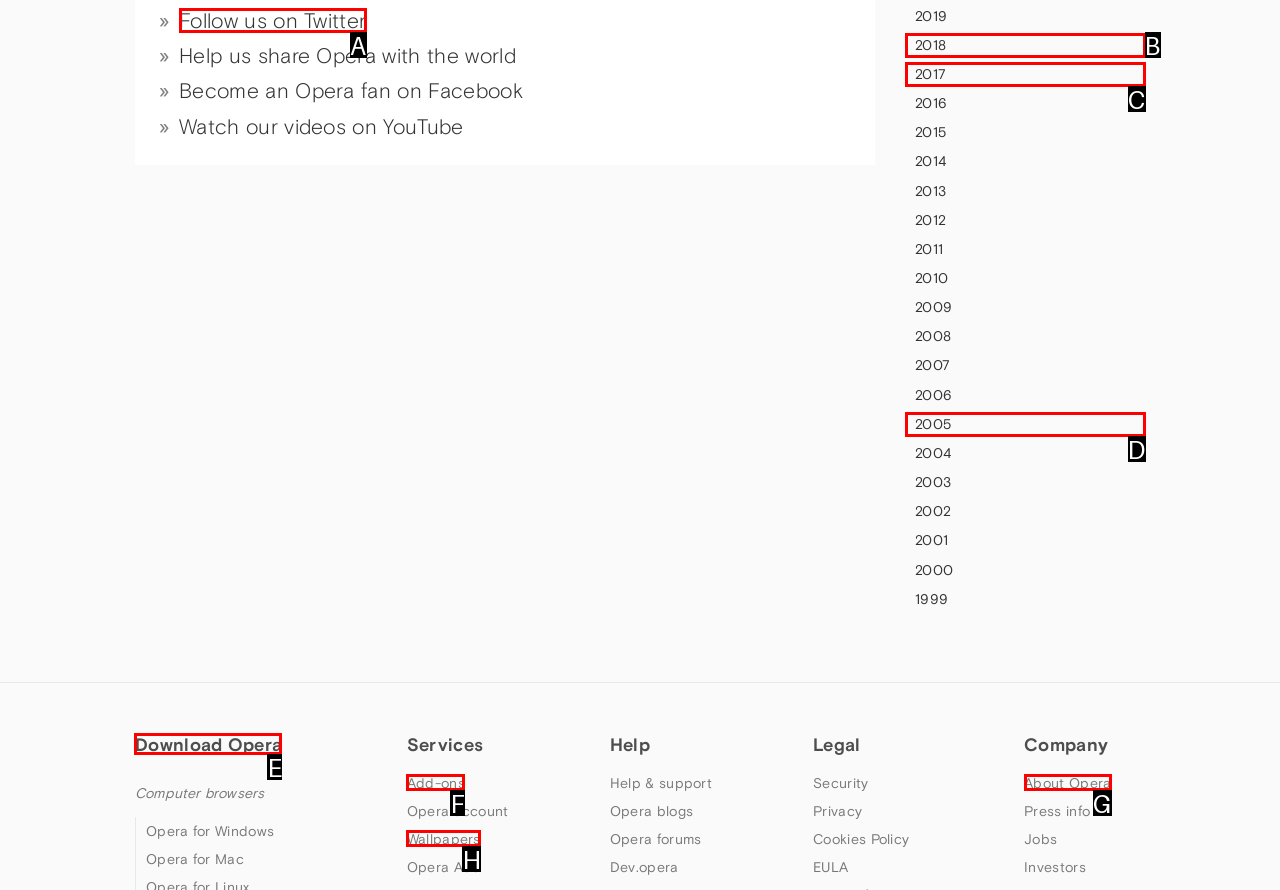Select the appropriate bounding box to fulfill the task: Download Opera Respond with the corresponding letter from the choices provided.

E